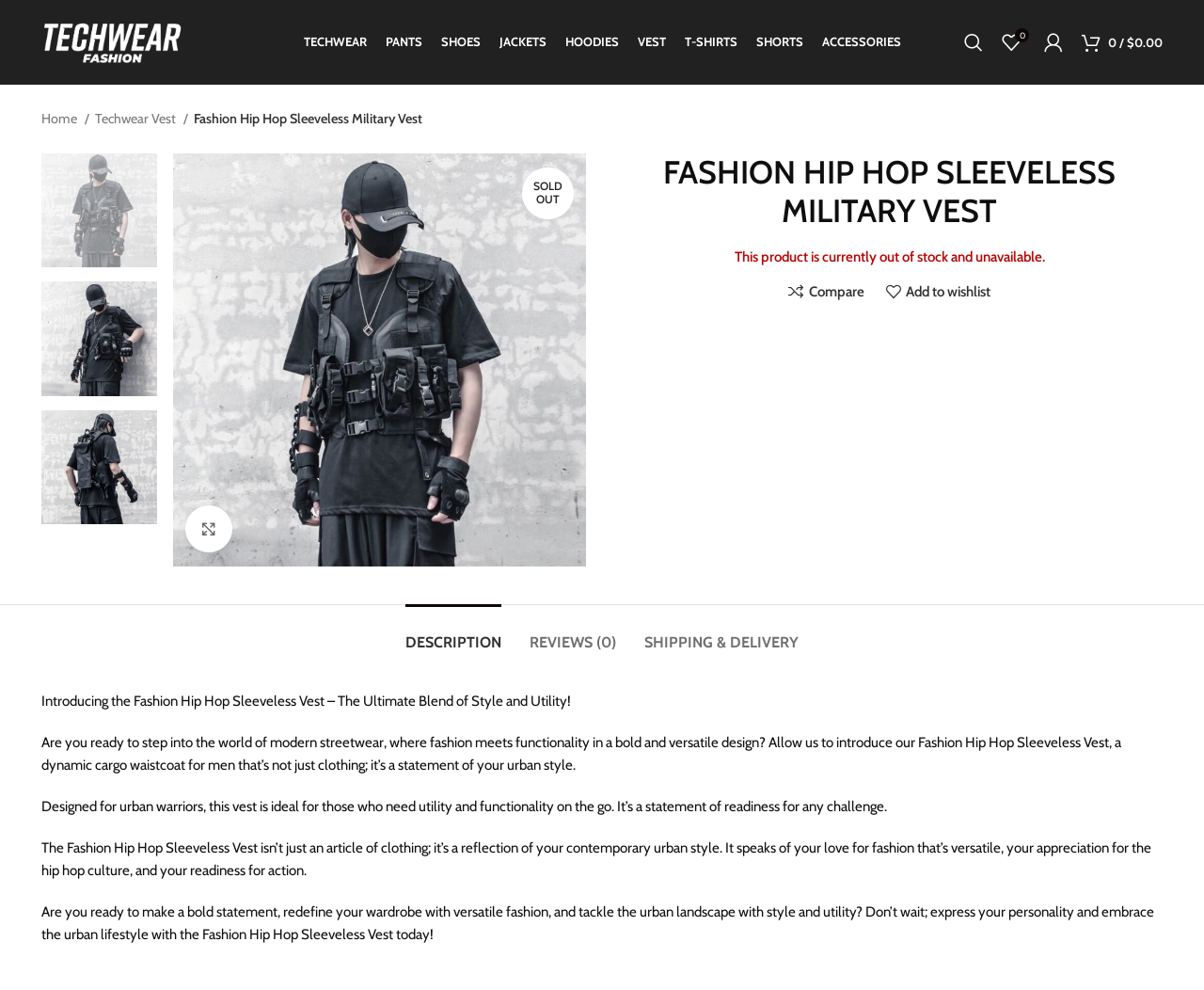Please provide the bounding box coordinates for the element that needs to be clicked to perform the following instruction: "Add to wishlist". The coordinates should be given as four float numbers between 0 and 1, i.e., [left, top, right, bottom].

[0.736, 0.287, 0.823, 0.303]